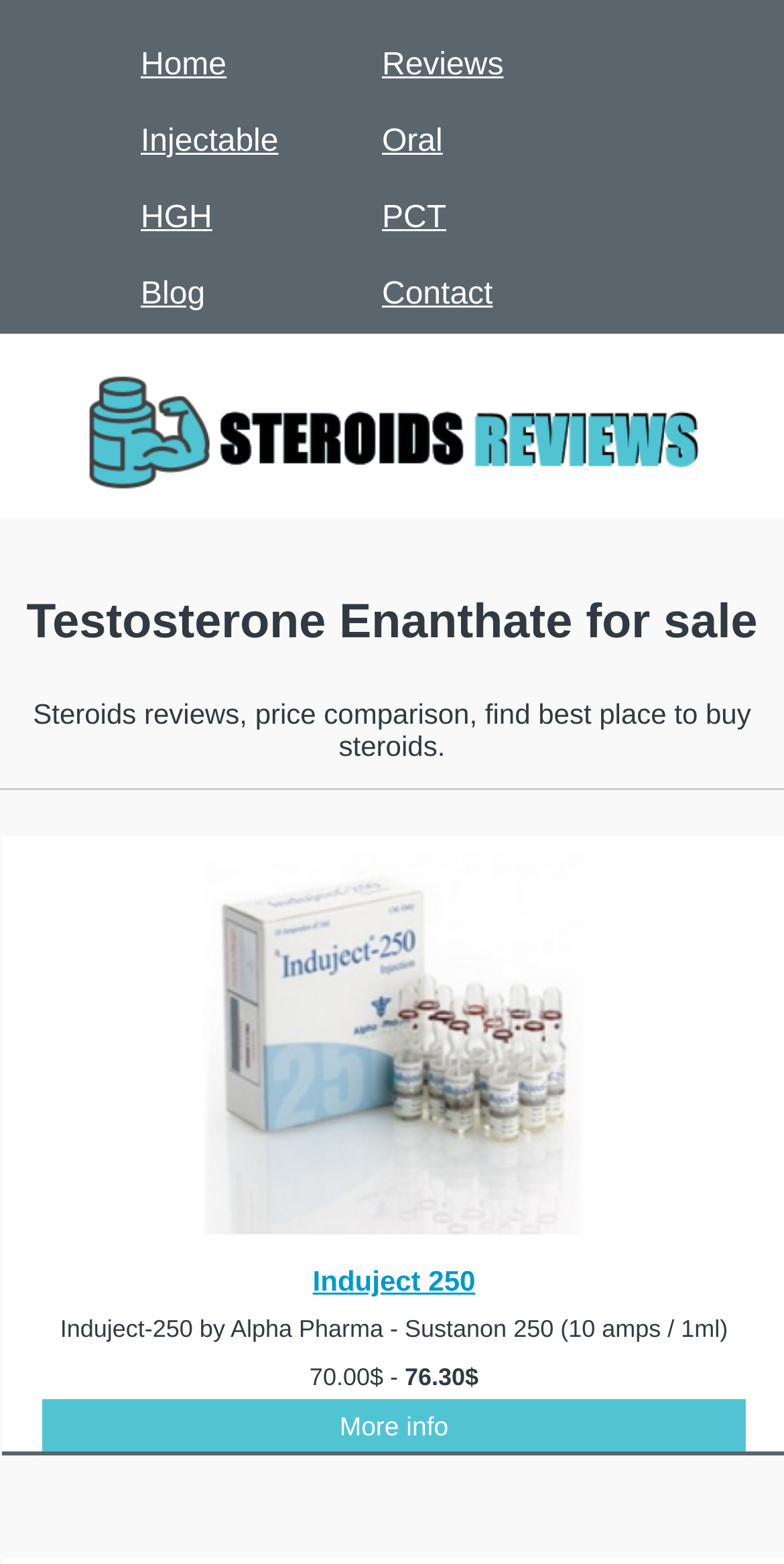Find the bounding box coordinates of the UI element according to this description: "Induject 250".

[0.399, 0.808, 0.606, 0.829]